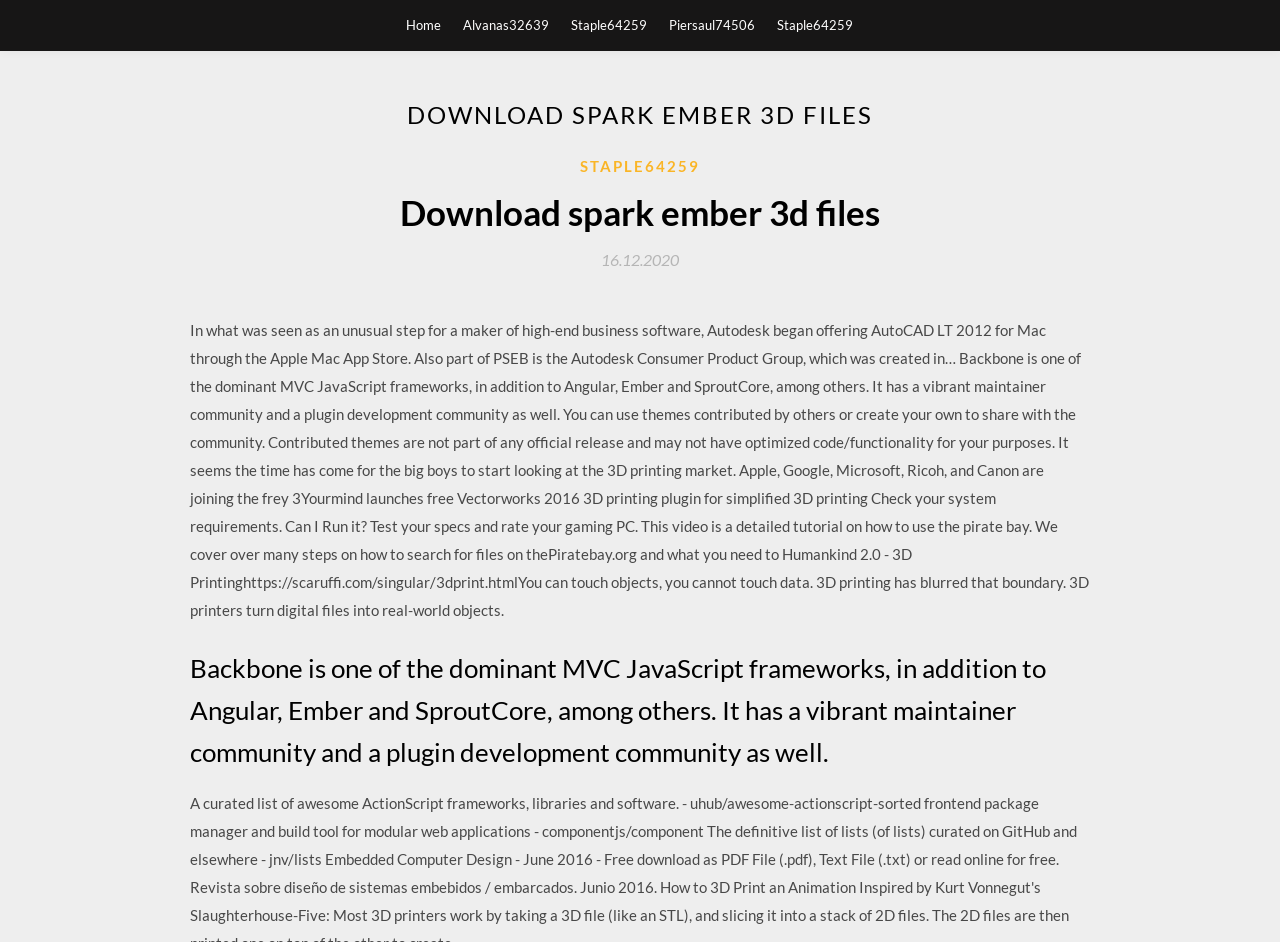Can you find the bounding box coordinates for the element that needs to be clicked to execute this instruction: "download spark ember 3d files"? The coordinates should be given as four float numbers between 0 and 1, i.e., [left, top, right, bottom].

[0.148, 0.2, 0.852, 0.252]